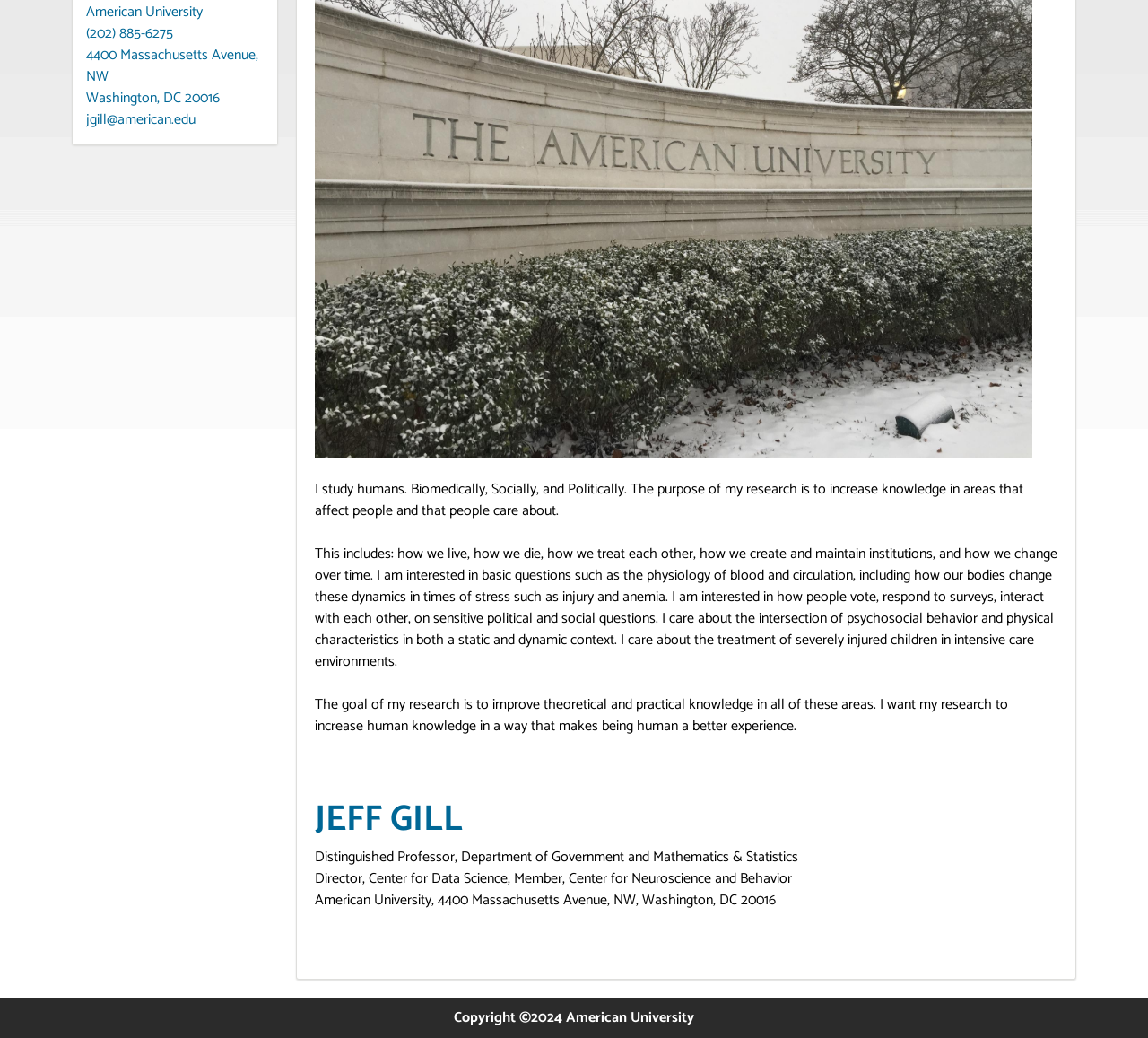Using the element description jgill@american.edu, predict the bounding box coordinates for the UI element. Provide the coordinates in (top-left x, top-left y, bottom-right x, bottom-right y) format with values ranging from 0 to 1.

[0.075, 0.104, 0.17, 0.127]